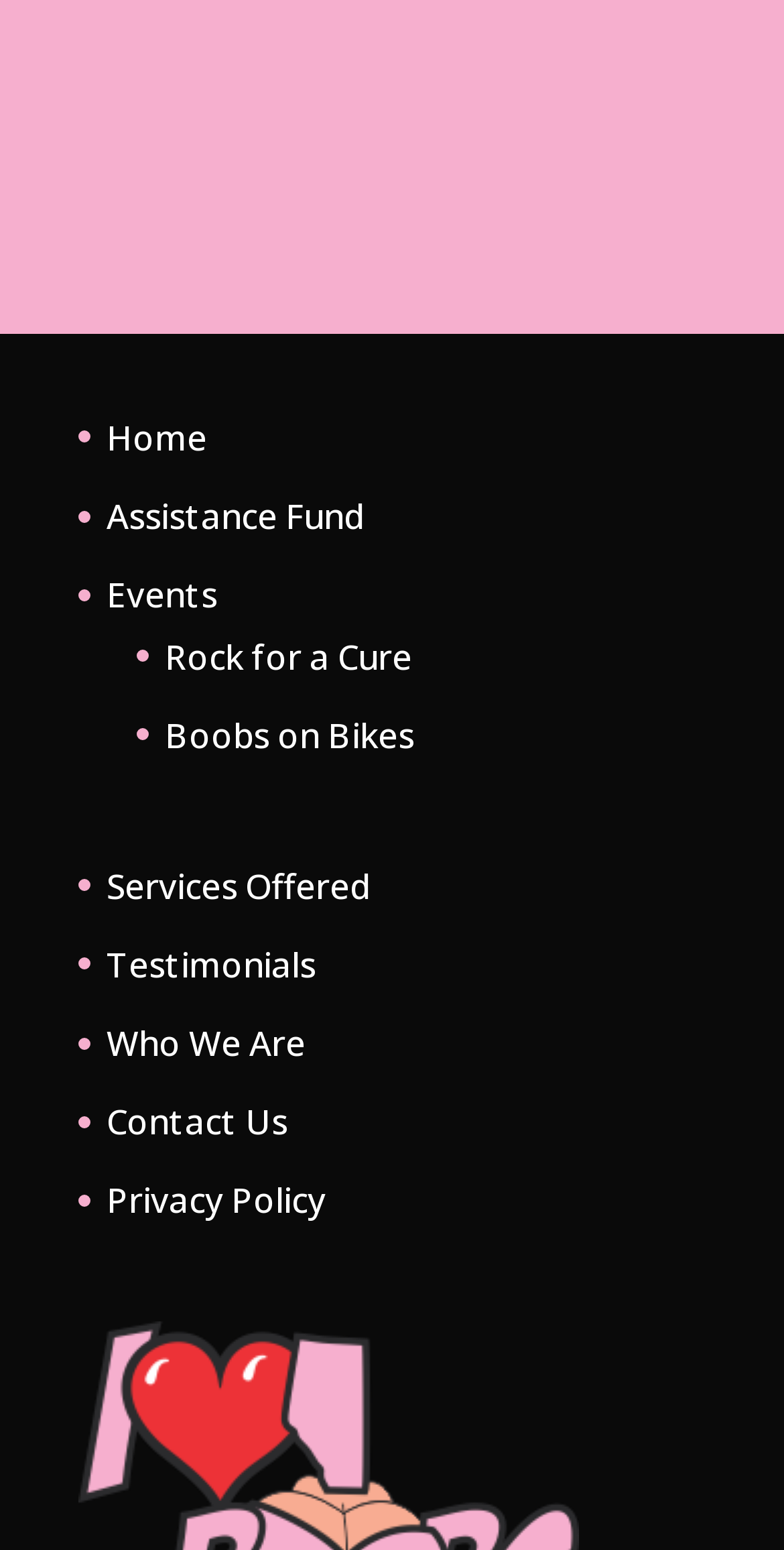Please locate the bounding box coordinates for the element that should be clicked to achieve the following instruction: "Click the Facebook icon". Ensure the coordinates are given as four float numbers between 0 and 1, i.e., [left, top, right, bottom].

None